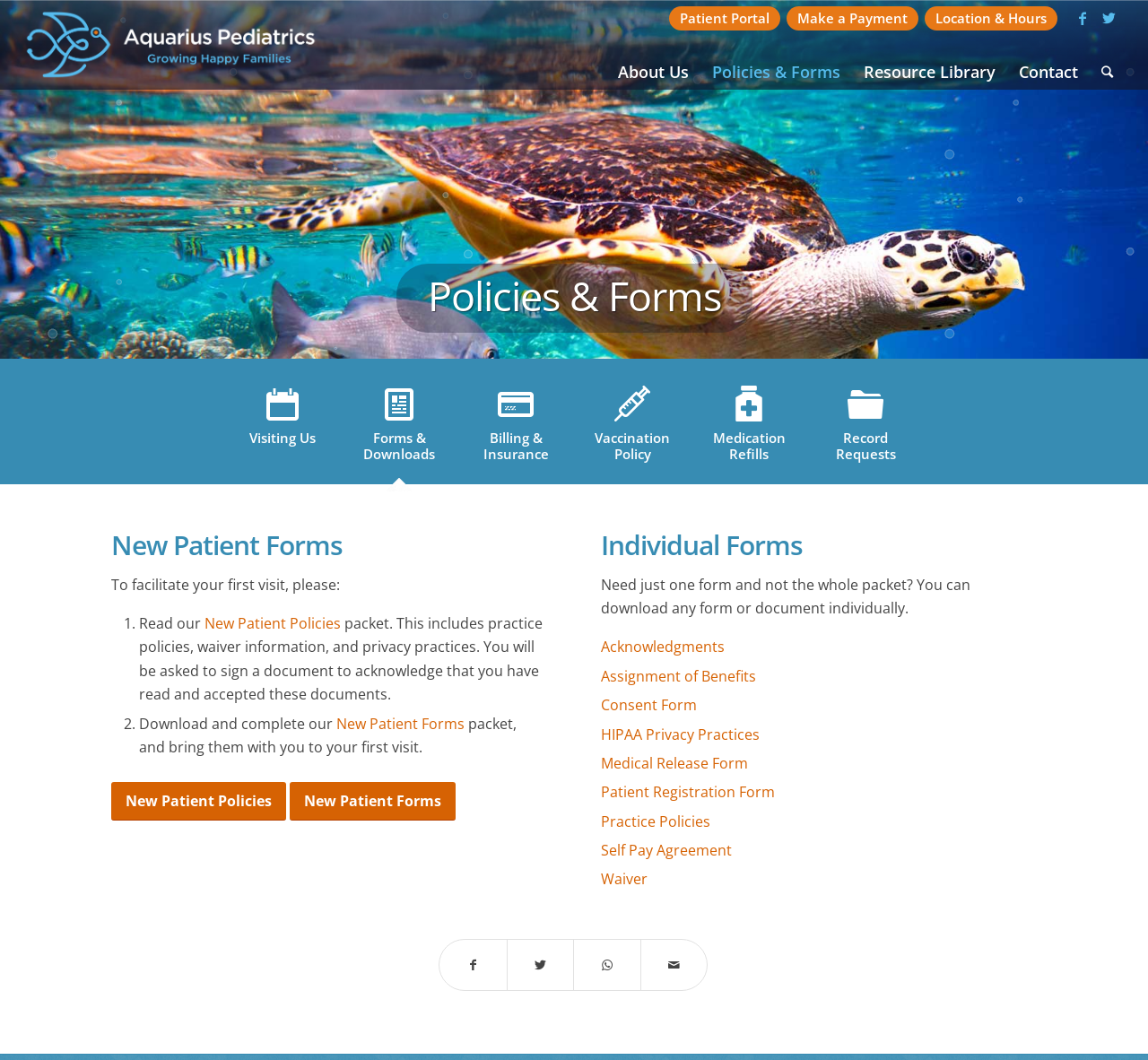Please locate the bounding box coordinates of the element that needs to be clicked to achieve the following instruction: "Visit Facebook page". The coordinates should be four float numbers between 0 and 1, i.e., [left, top, right, bottom].

[0.931, 0.004, 0.955, 0.03]